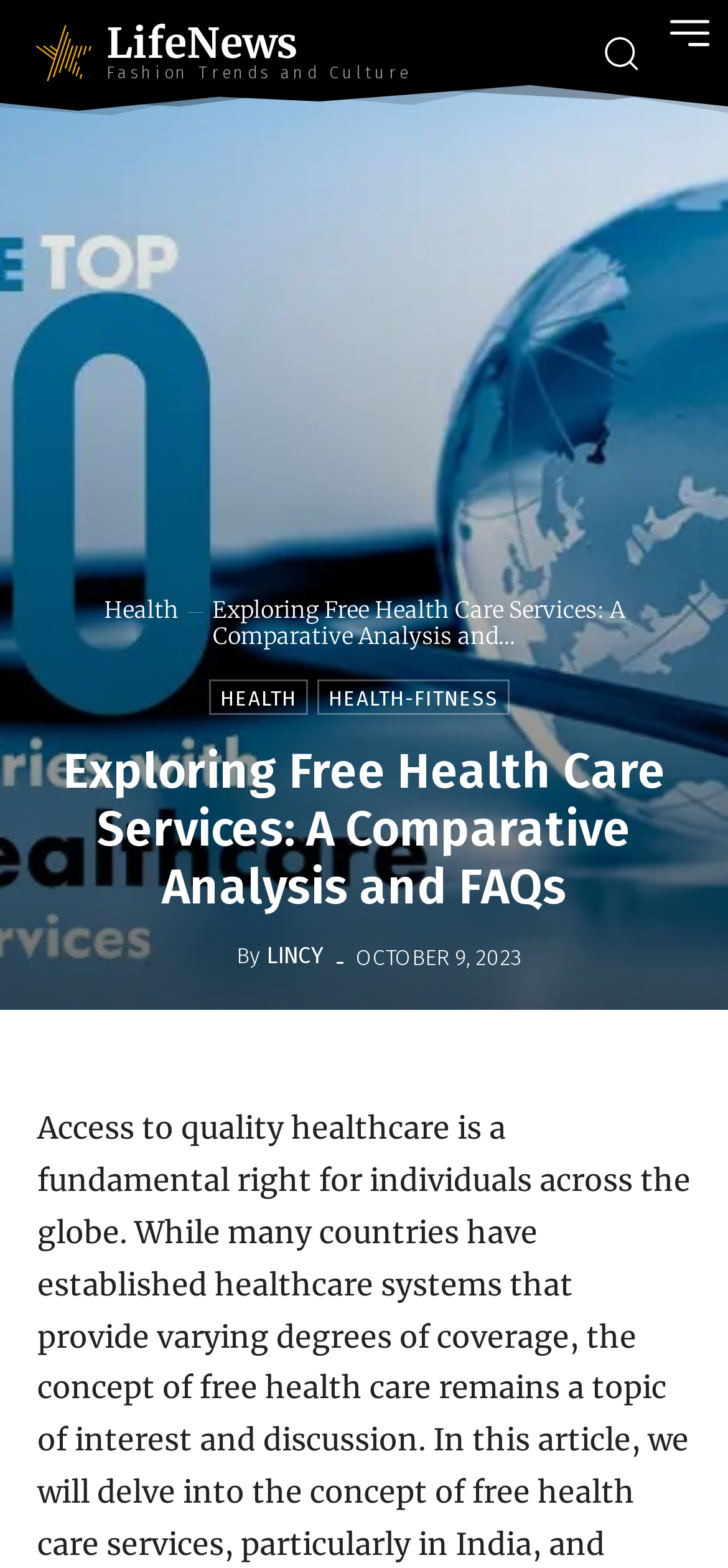Answer the question with a brief word or phrase:
Who is the author of the article?

Lincy